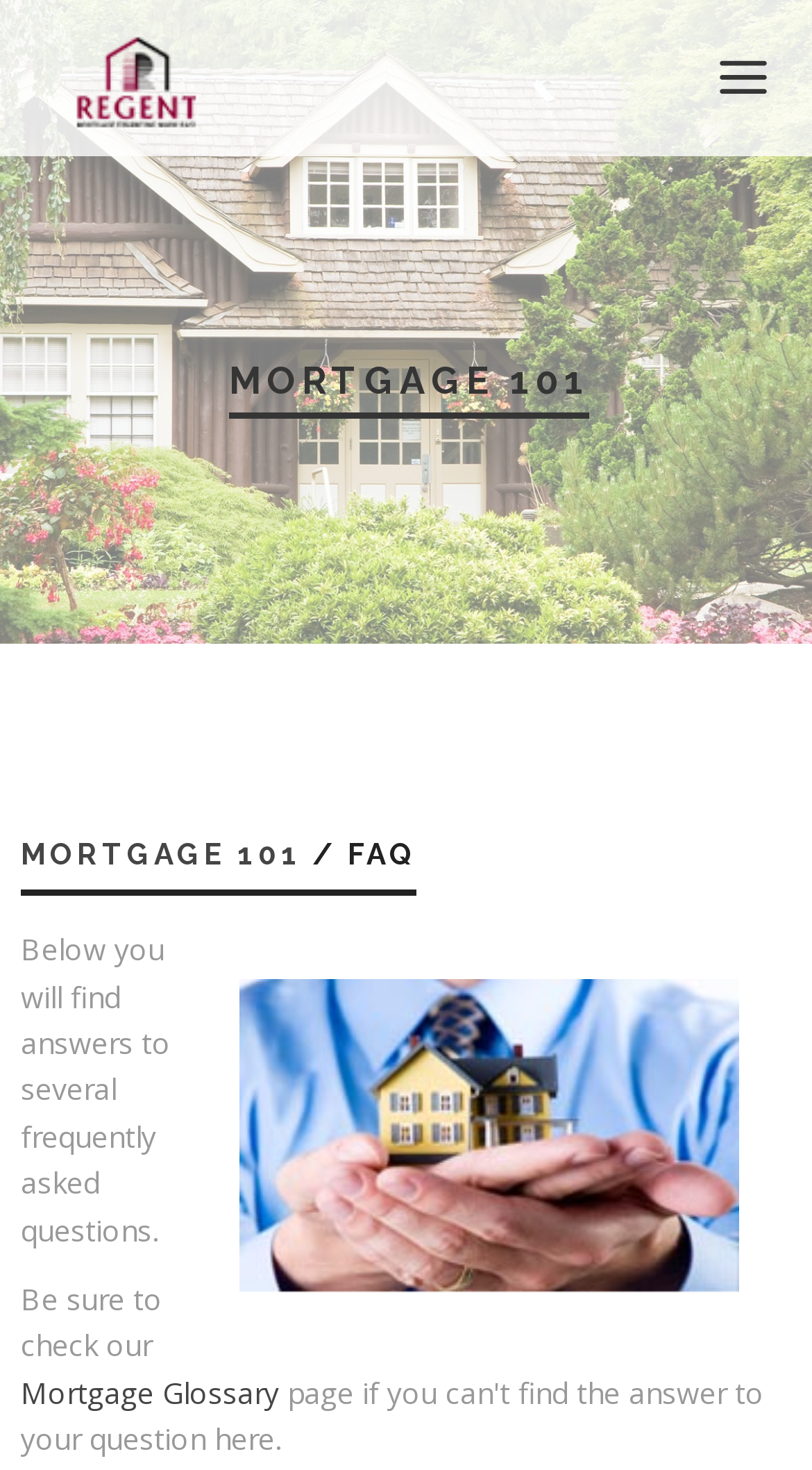What type of content is below the main heading?
Based on the image, provide your answer in one word or phrase.

FAQ answers